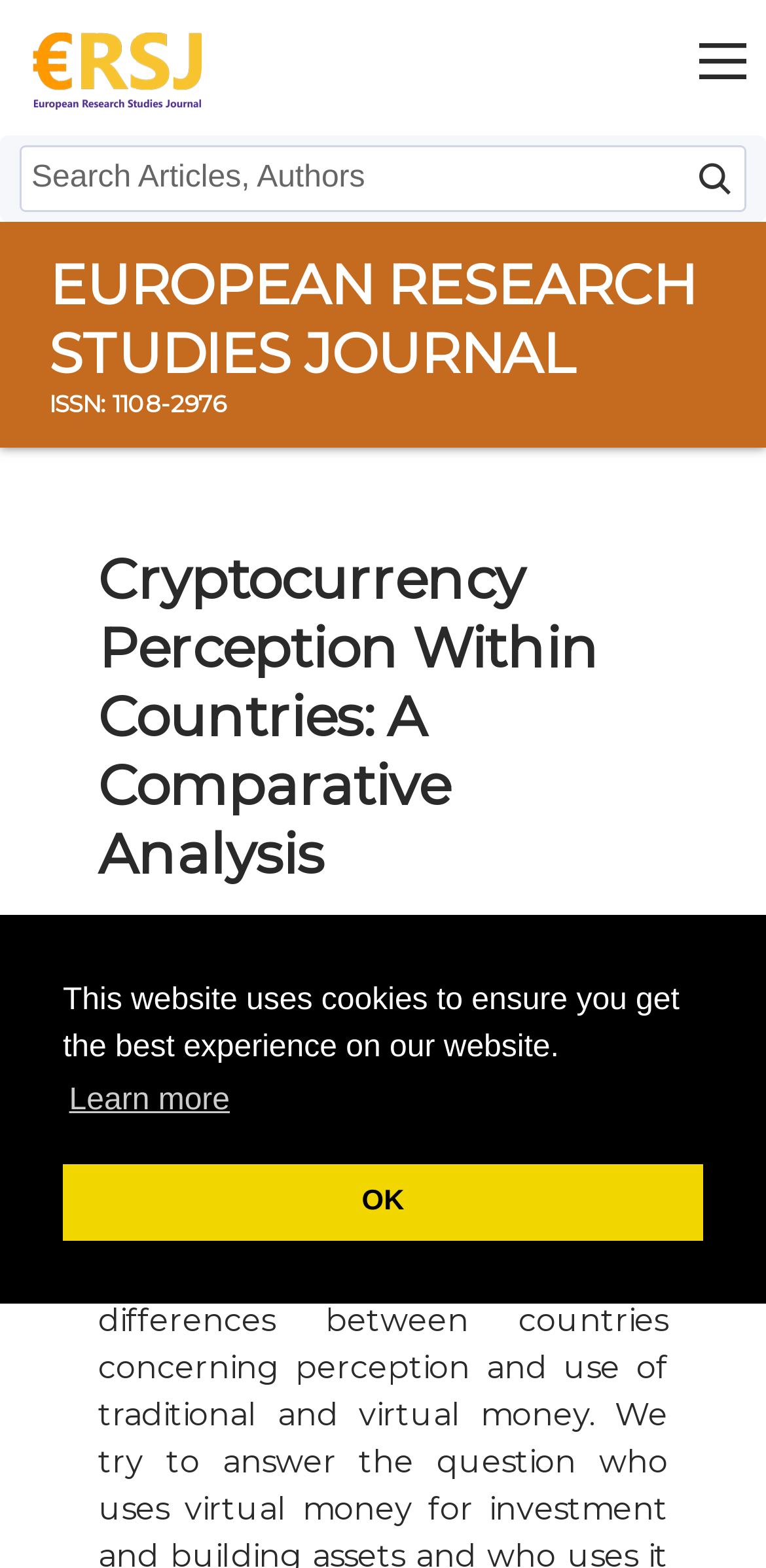Based on the visual content of the image, answer the question thoroughly: What is the DOI of the article?

I found the answer by looking at the static text element on the webpage, which is located below the authors' names and displays the DOI number.